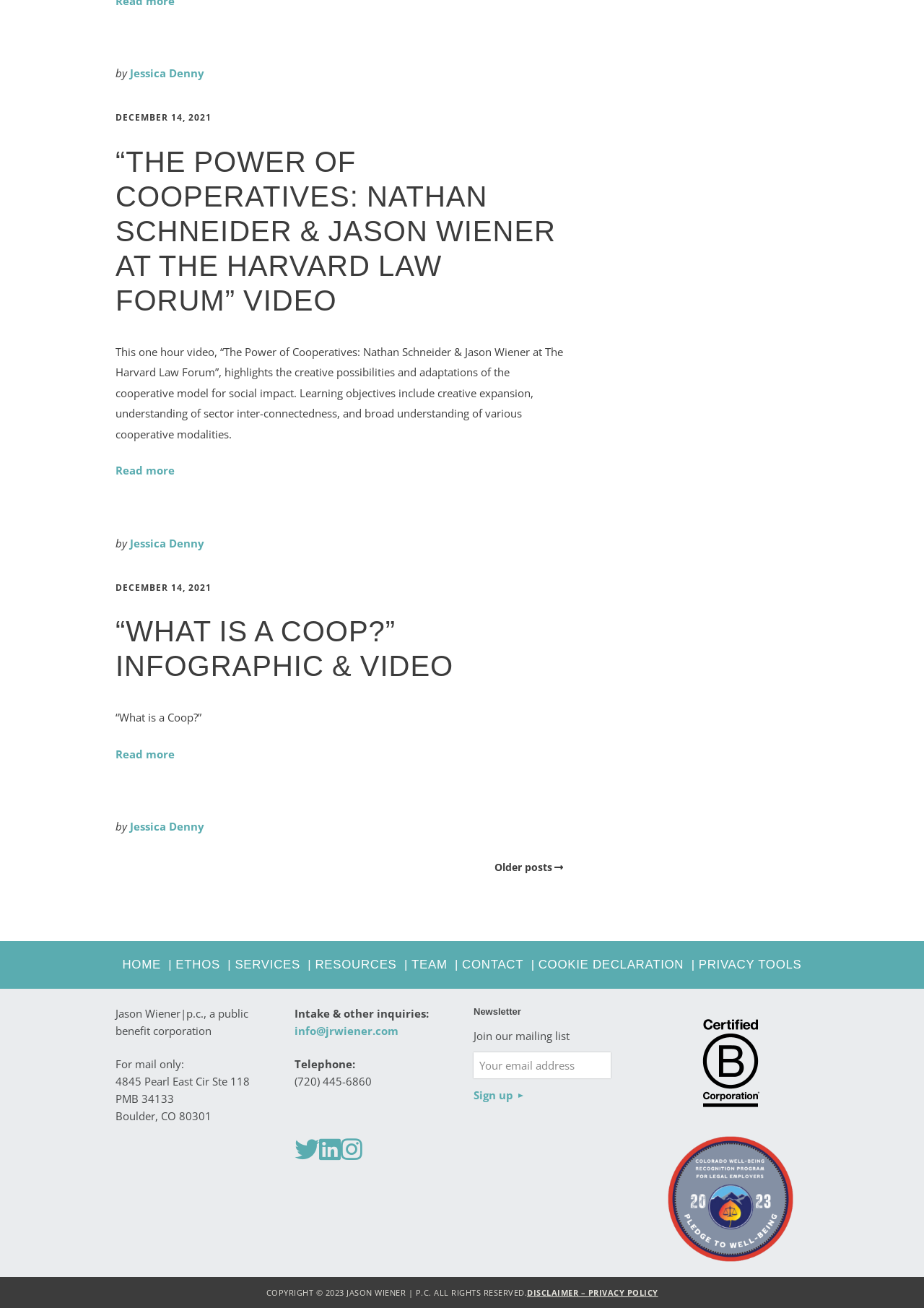Provide the bounding box coordinates of the area you need to click to execute the following instruction: "Read more about 'WHAT IS A COOP?' INFOGRAPHIC & VIDEO".

[0.125, 0.571, 0.189, 0.582]